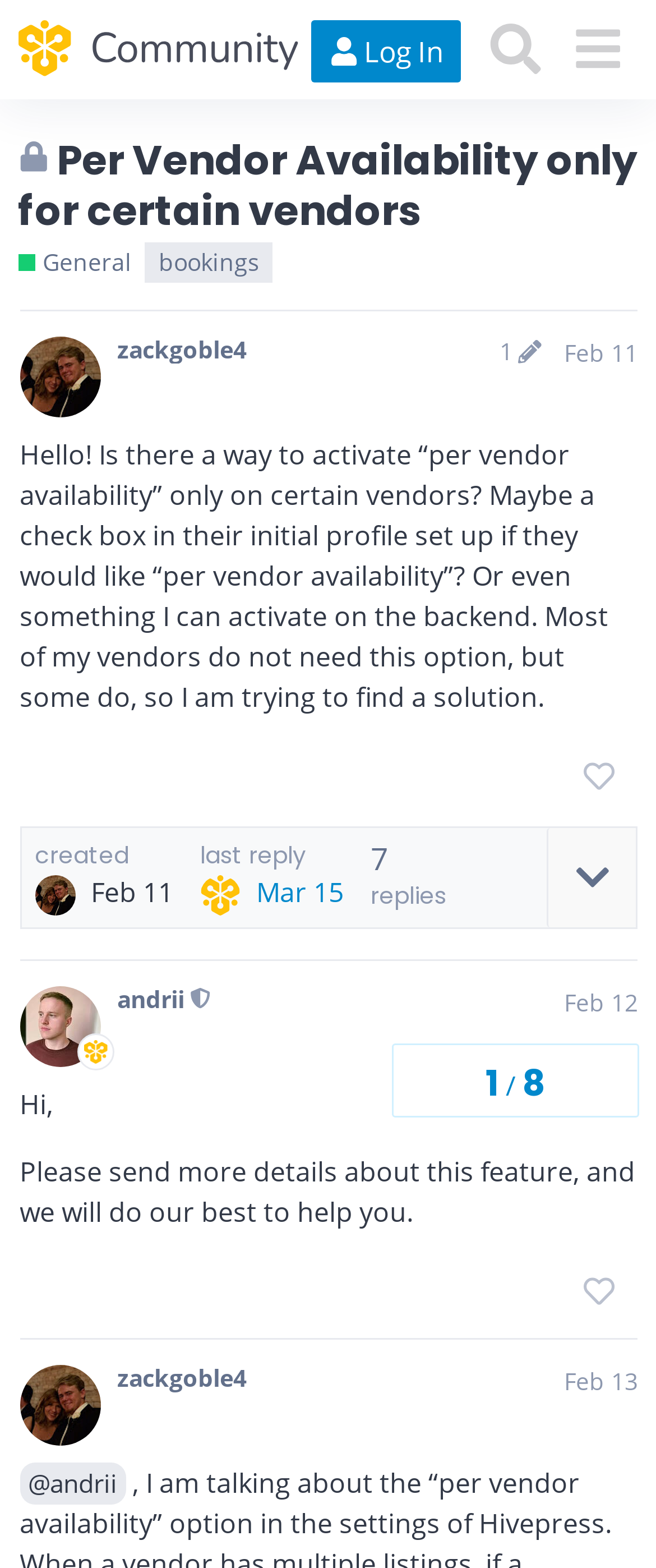Locate the bounding box coordinates of the region to be clicked to comply with the following instruction: "Click the 'About' link". The coordinates must be four float numbers between 0 and 1, in the form [left, top, right, bottom].

None